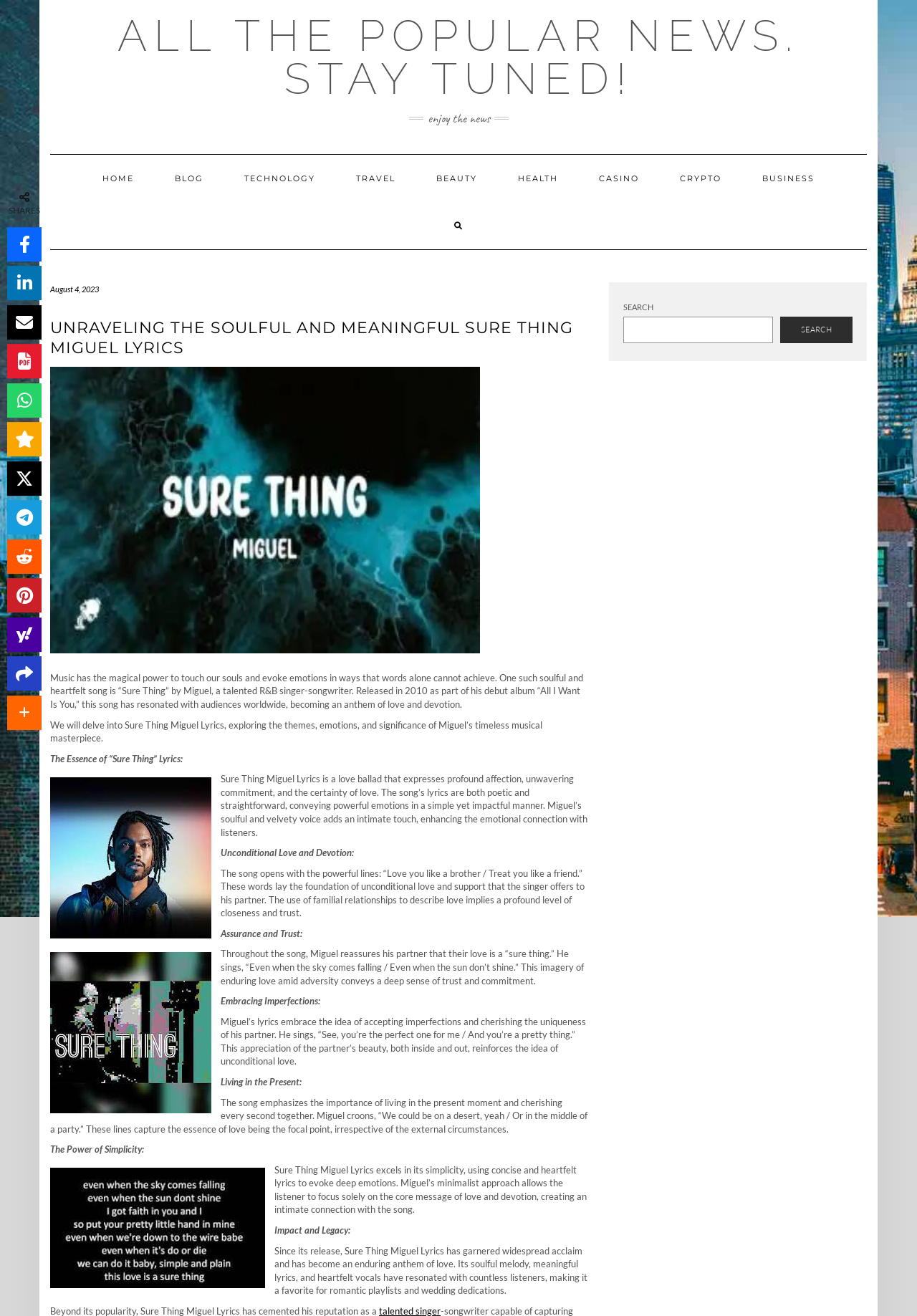Please specify the bounding box coordinates of the element that should be clicked to execute the given instruction: 'Click on the 'HOME' link'. Ensure the coordinates are four float numbers between 0 and 1, expressed as [left, top, right, bottom].

[0.091, 0.118, 0.167, 0.154]